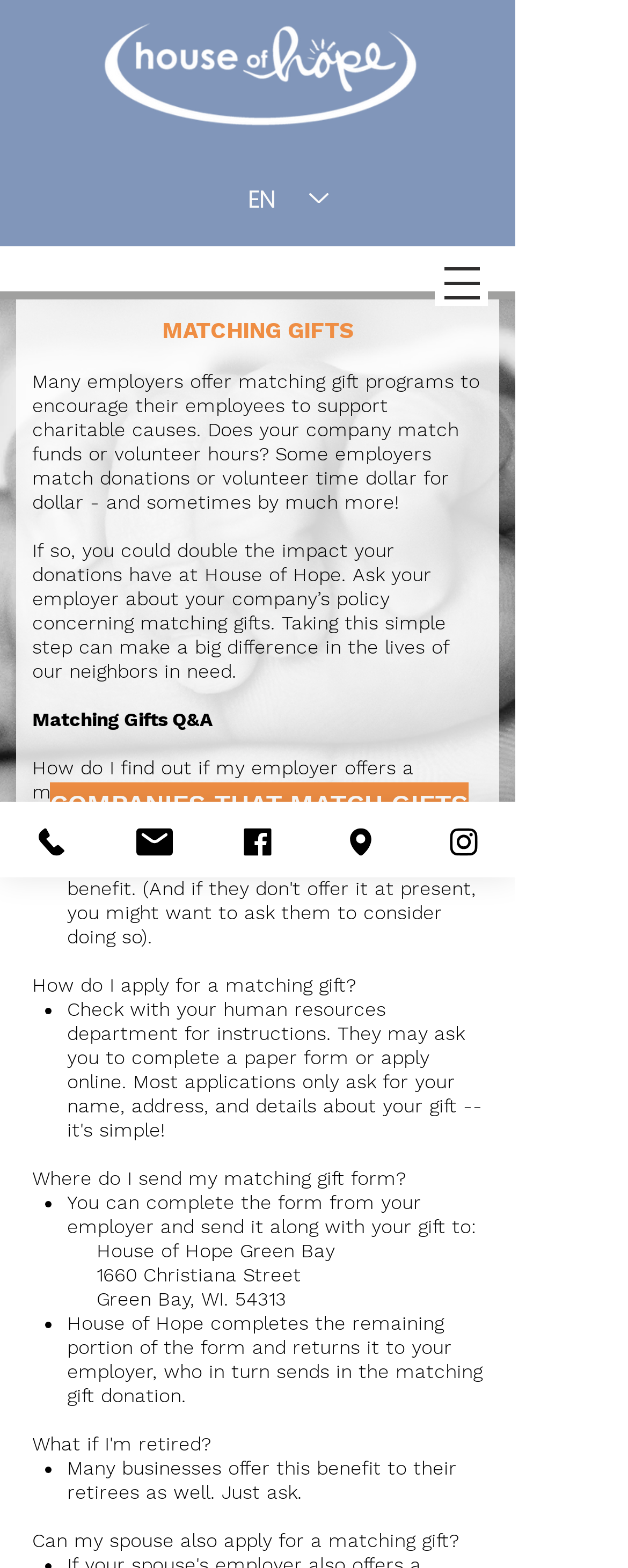What is the purpose of the matching gifts program?
Give a single word or phrase answer based on the content of the image.

To encourage charitable causes